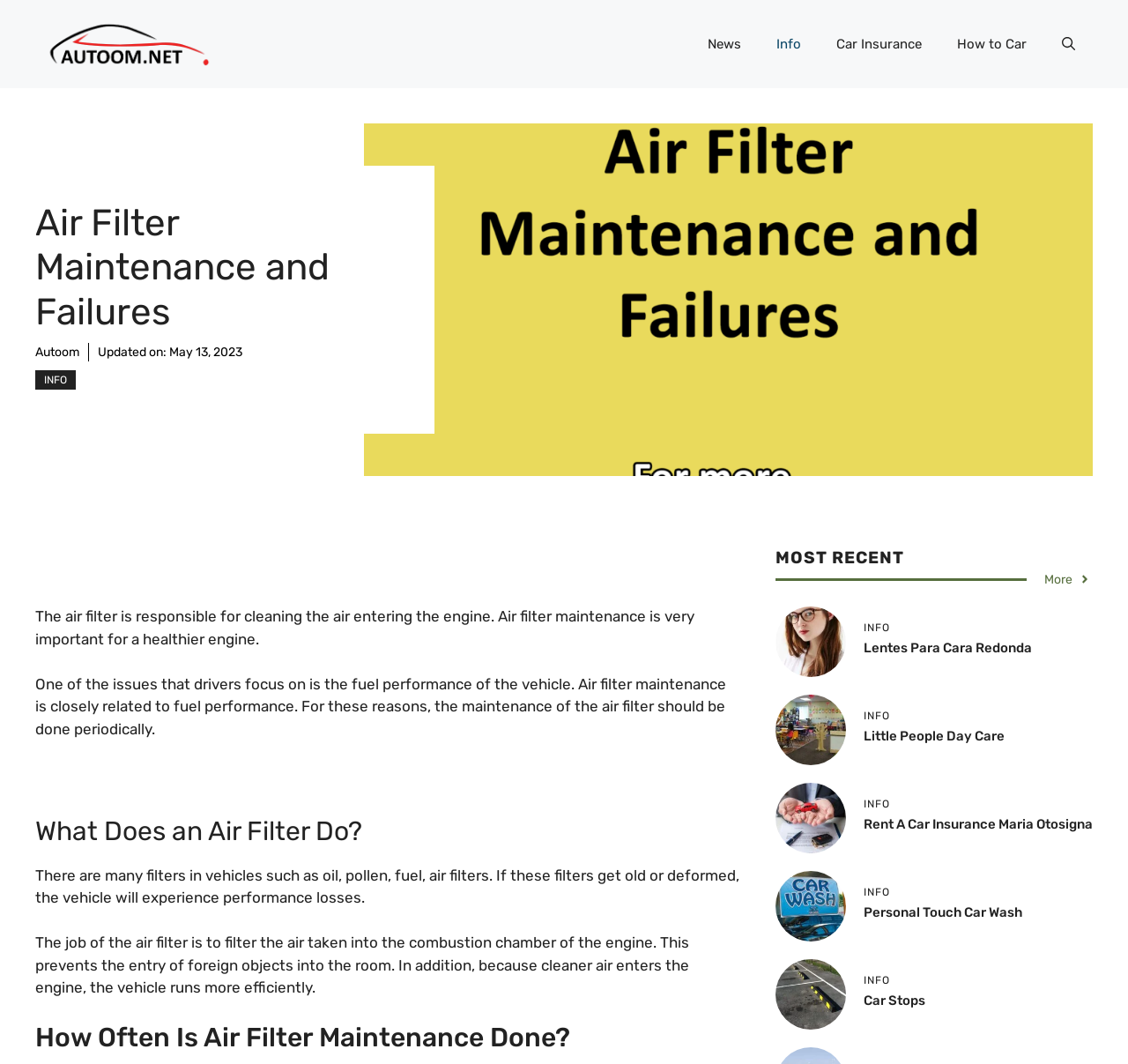What is the relationship between air filter maintenance and fuel performance?
Please provide a single word or phrase answer based on the image.

Closely related